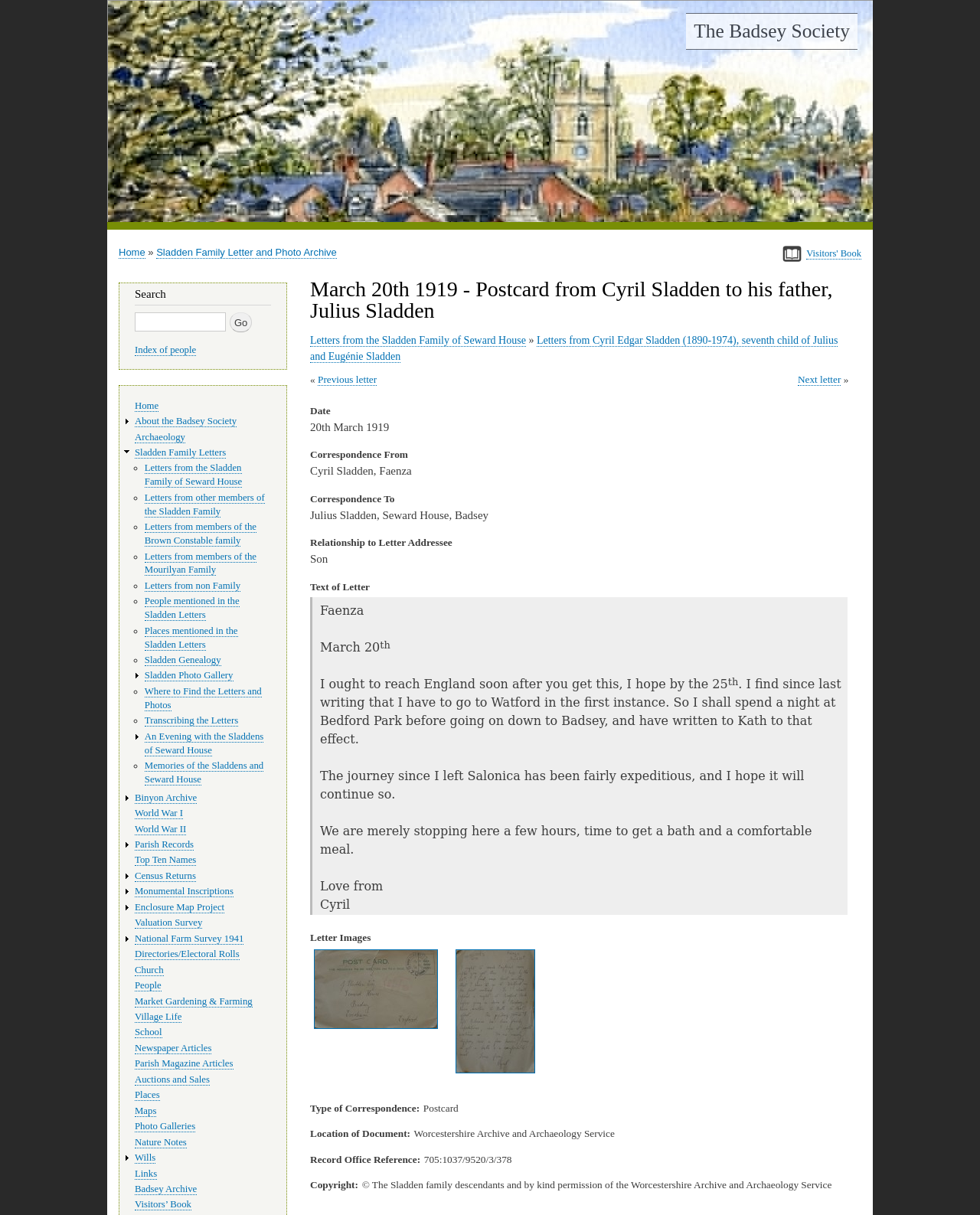Indicate the bounding box coordinates of the clickable region to achieve the following instruction: "Search for something."

[0.138, 0.257, 0.23, 0.273]